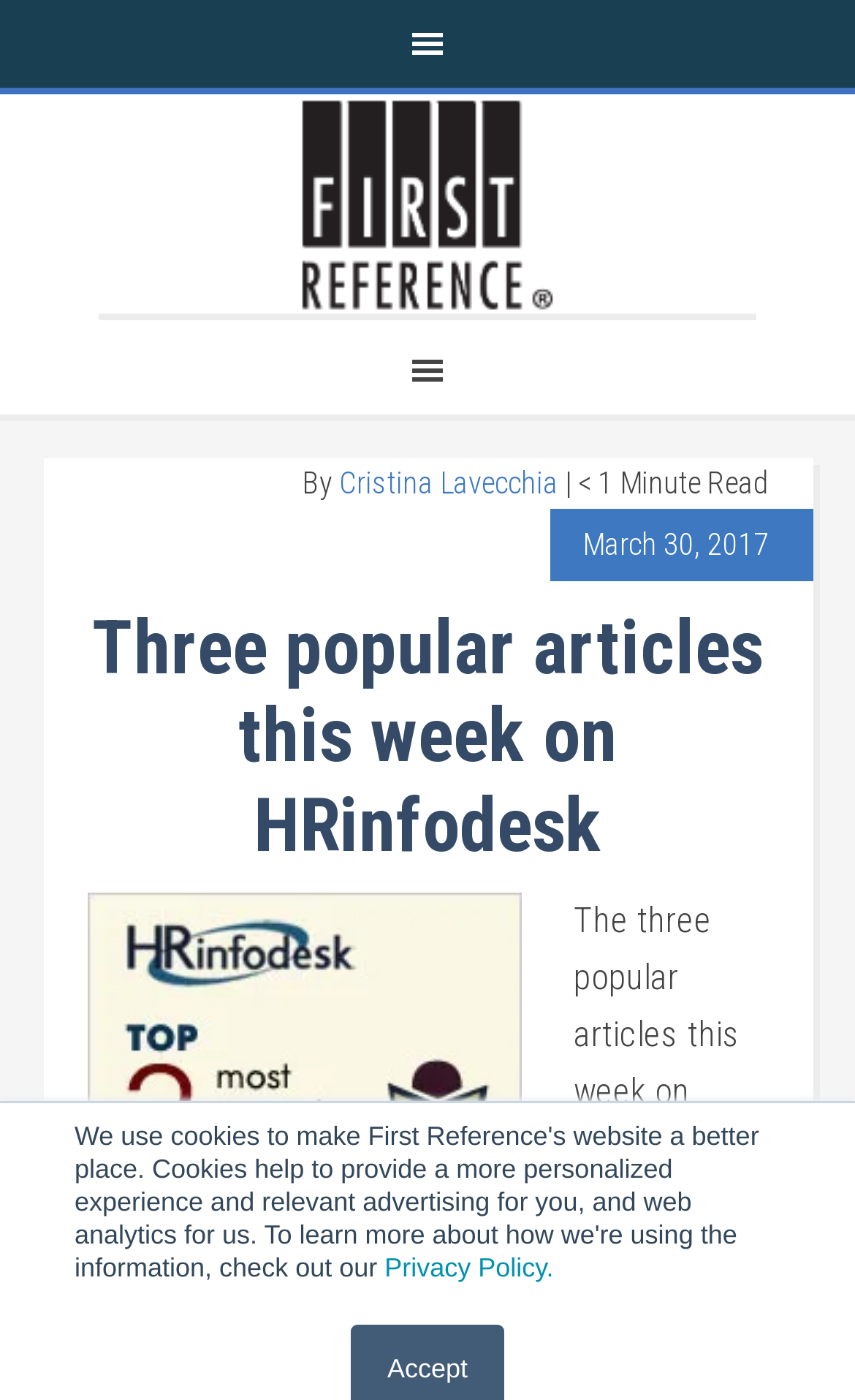What is the date of the article?
Based on the image, provide your answer in one word or phrase.

March 30, 2017